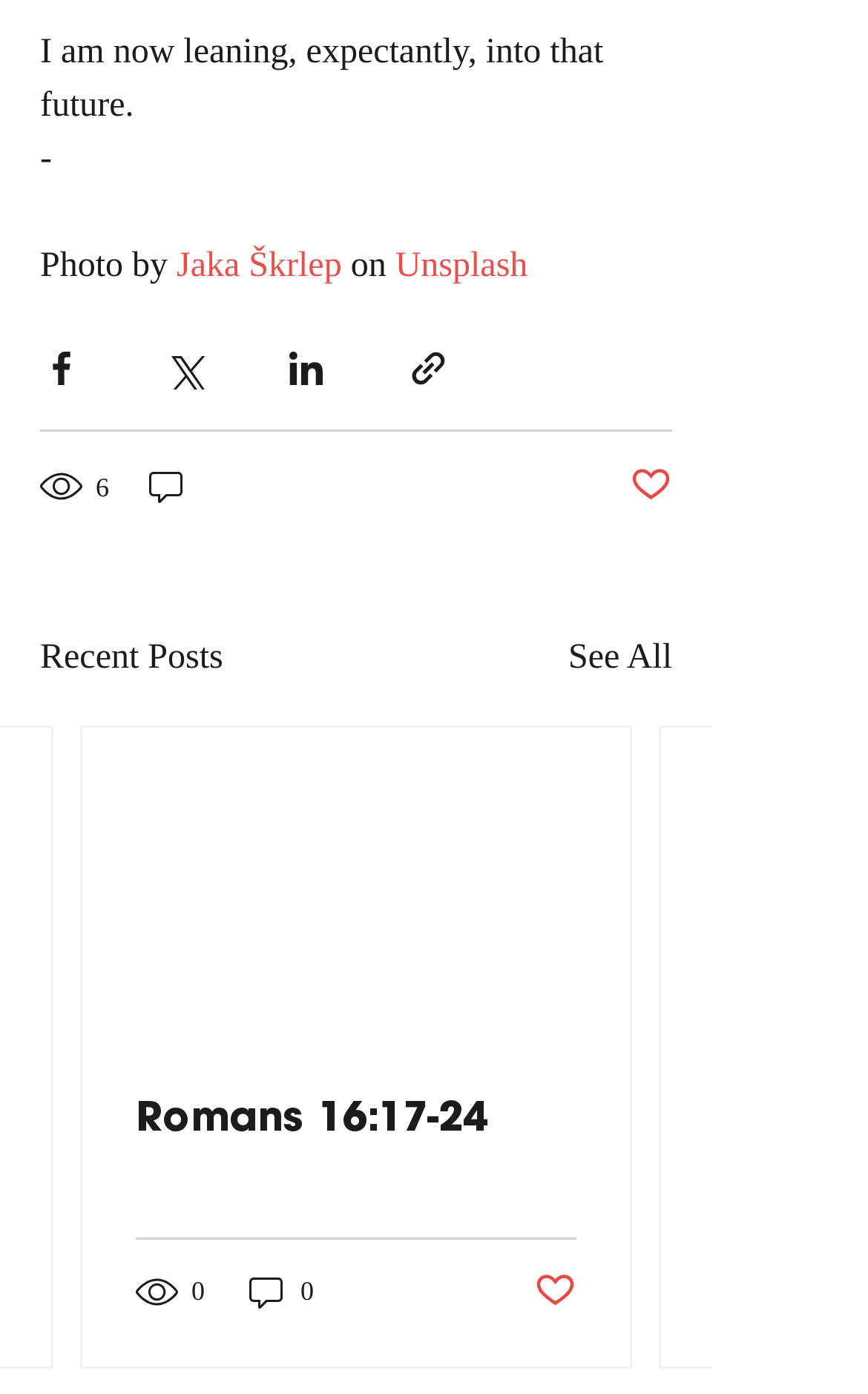Using the information from the screenshot, answer the following question thoroughly:
How many comments does the second post have?

The number of comments for the second post is indicated by the text '0 comments' which is located below the post title.